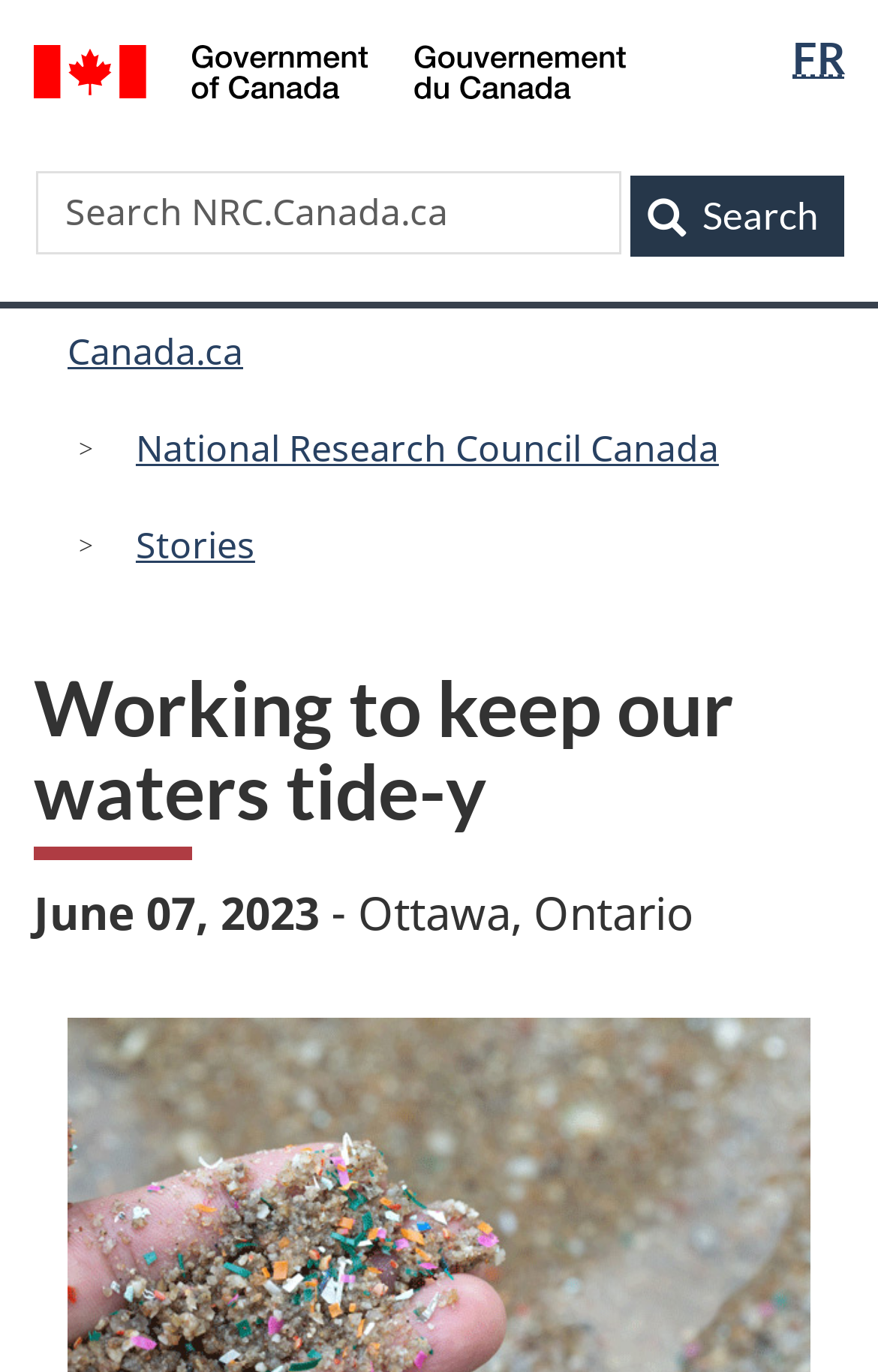Based on the element description Canada.ca, identify the bounding box of the UI element in the given webpage screenshot. The coordinates should be in the format (top-left x, top-left y, bottom-right x, bottom-right y) and must be between 0 and 1.

[0.077, 0.312, 0.303, 0.365]